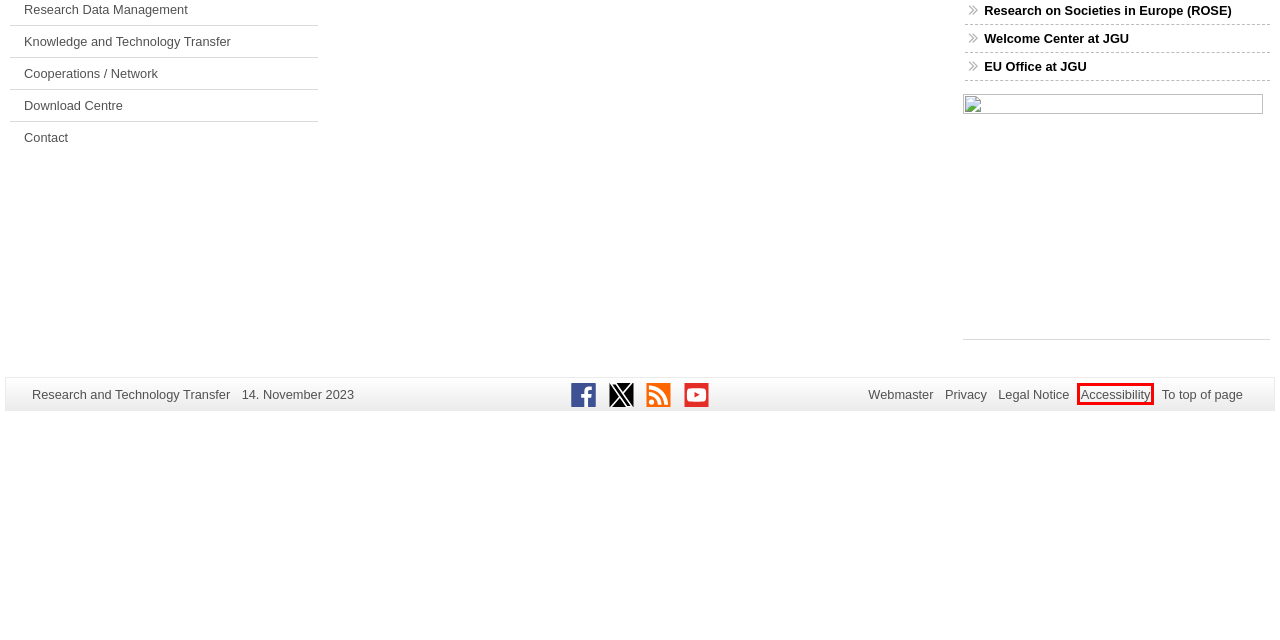Please examine the screenshot provided, which contains a red bounding box around a UI element. Select the webpage description that most accurately describes the new page displayed after clicking the highlighted element. Here are the candidates:
A. Knowledge and Technology Transfer | Research and Technology Transfer
B. Welcome Center for International Scholars | JGU International
C. Team of Research Data Experts | Research and Technology Transfer
D. Privacy policy – Johannes Gutenberg University Mainz
E. Download Centre | Research and Technology Transfer
F. Legal Notice | Administration
G. Cooperations / Network | Research and Technology Transfer
H. Accessibility – Johannes Gutenberg University Mainz

H